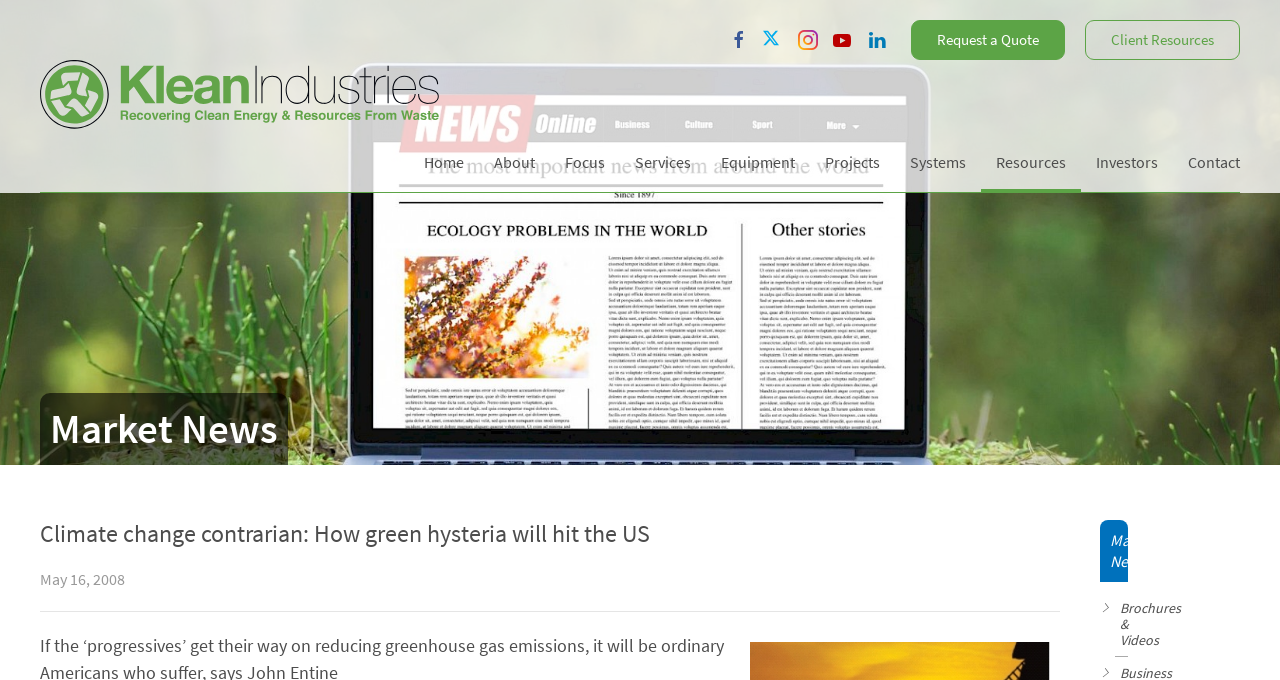Locate the bounding box coordinates of the UI element described by: "Request a Quote". The bounding box coordinates should consist of four float numbers between 0 and 1, i.e., [left, top, right, bottom].

[0.712, 0.029, 0.832, 0.088]